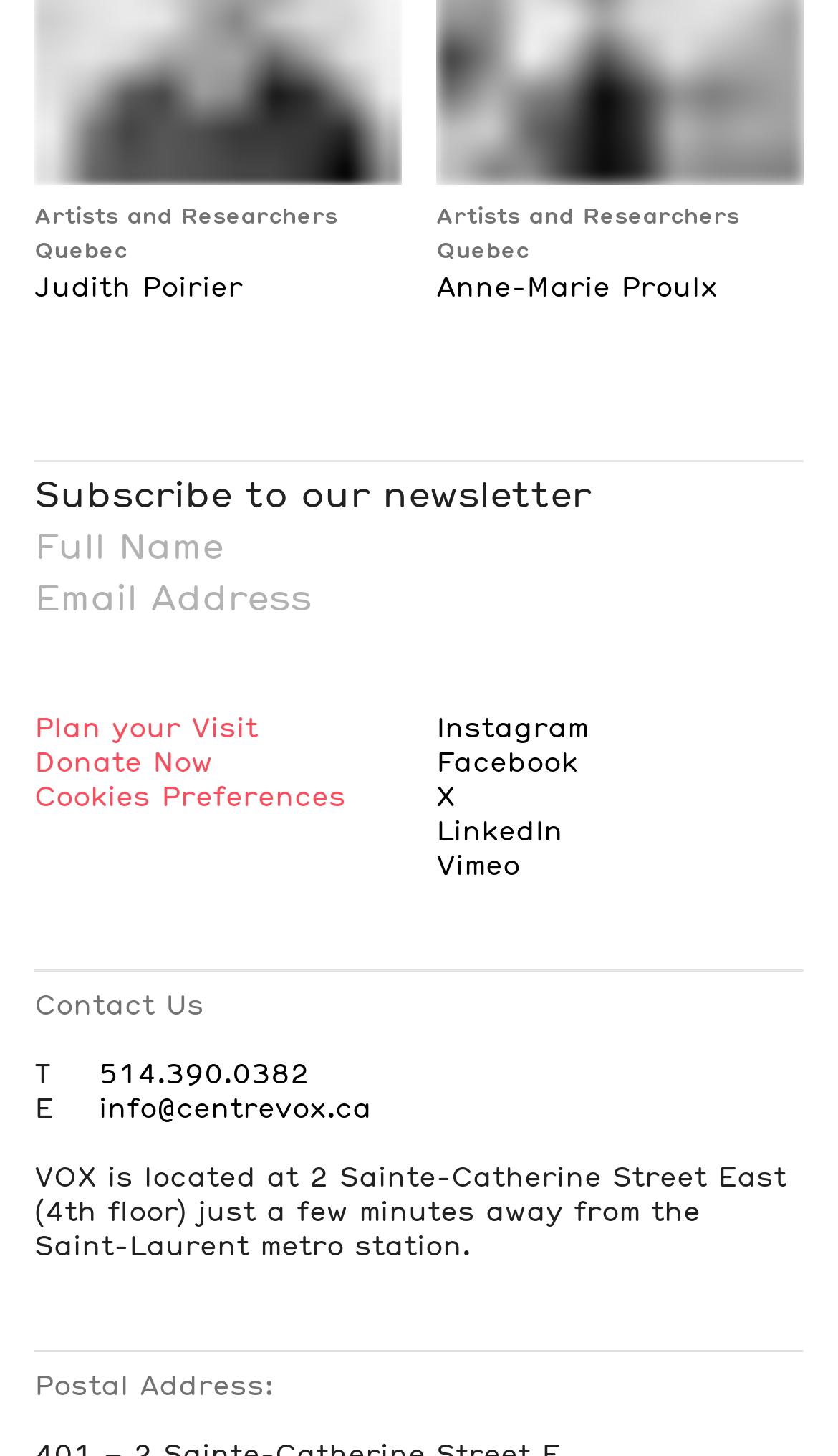Select the bounding box coordinates of the element I need to click to carry out the following instruction: "Click on Plan your Visit".

[0.041, 0.492, 0.308, 0.509]